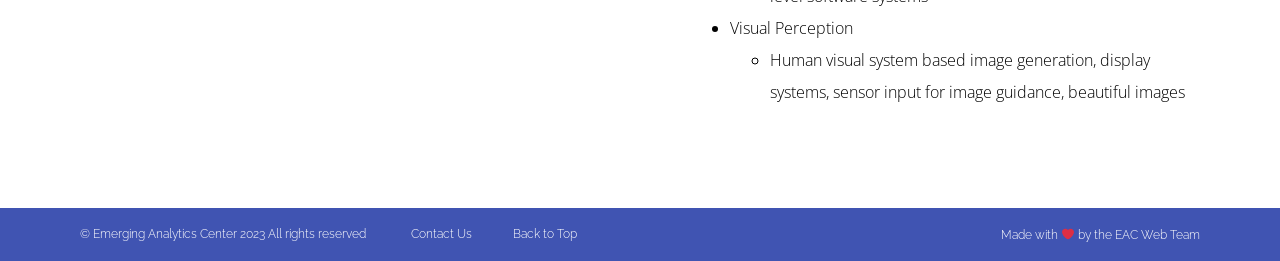How many links are present in the footer section?
Please provide a single word or phrase as the answer based on the screenshot.

2